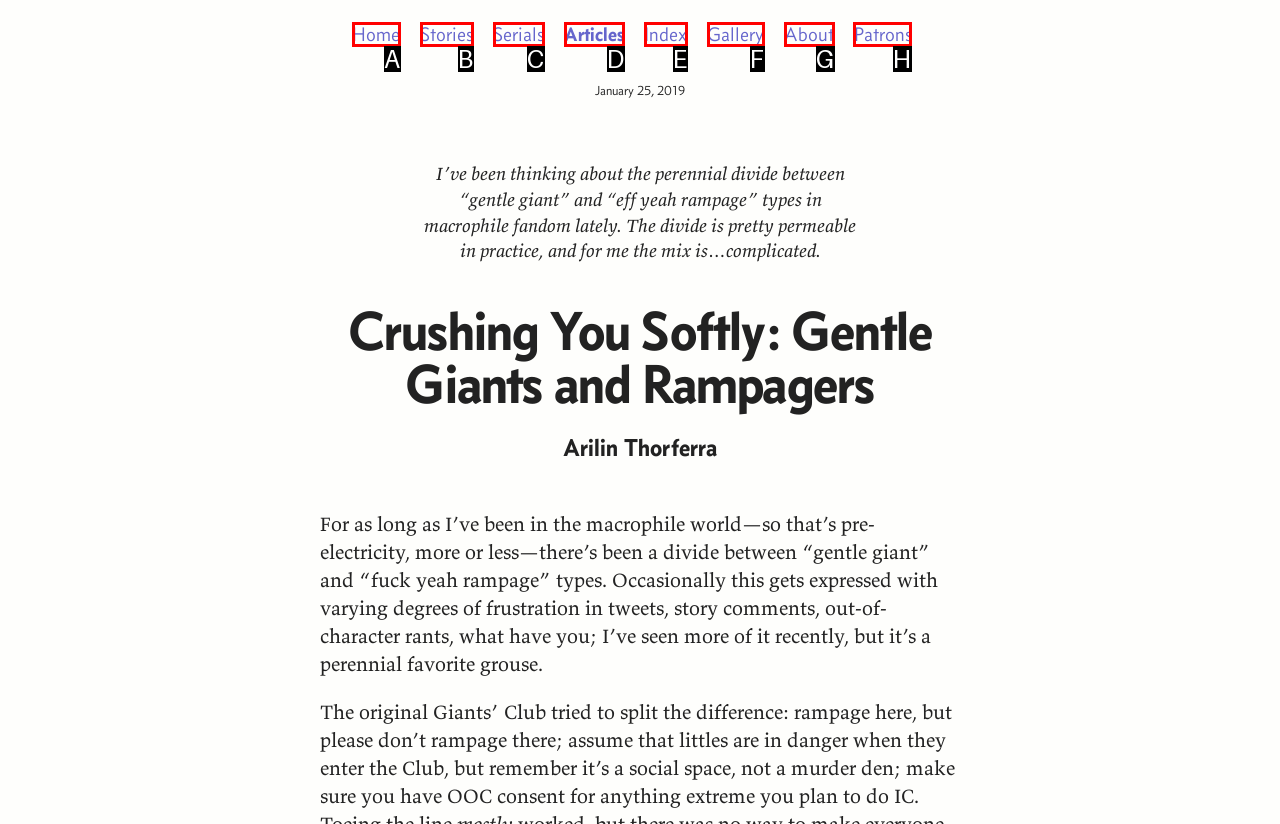Point out the UI element to be clicked for this instruction: view patrons. Provide the answer as the letter of the chosen element.

H